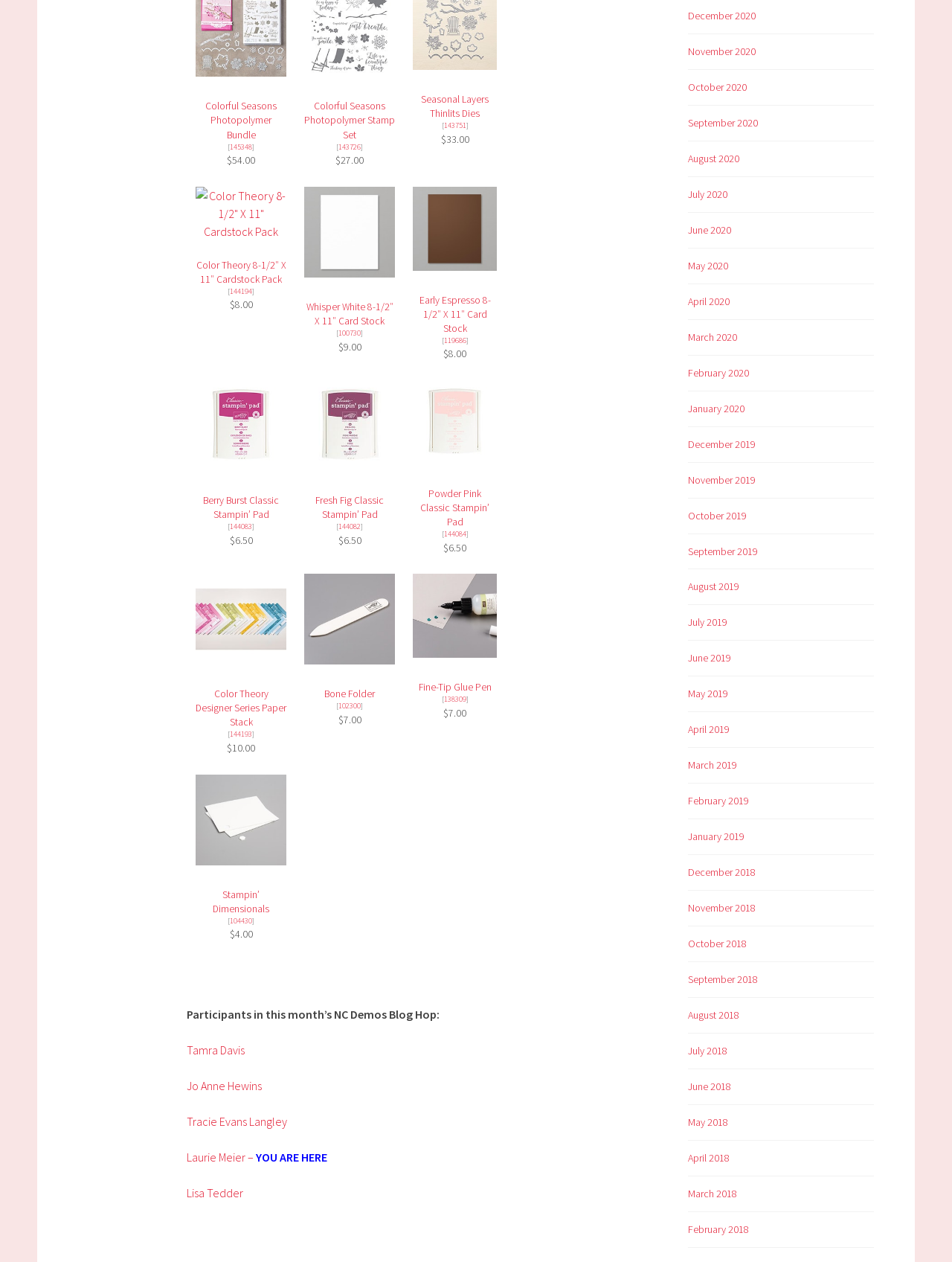Determine the bounding box coordinates for the region that must be clicked to execute the following instruction: "Search in the forum".

None